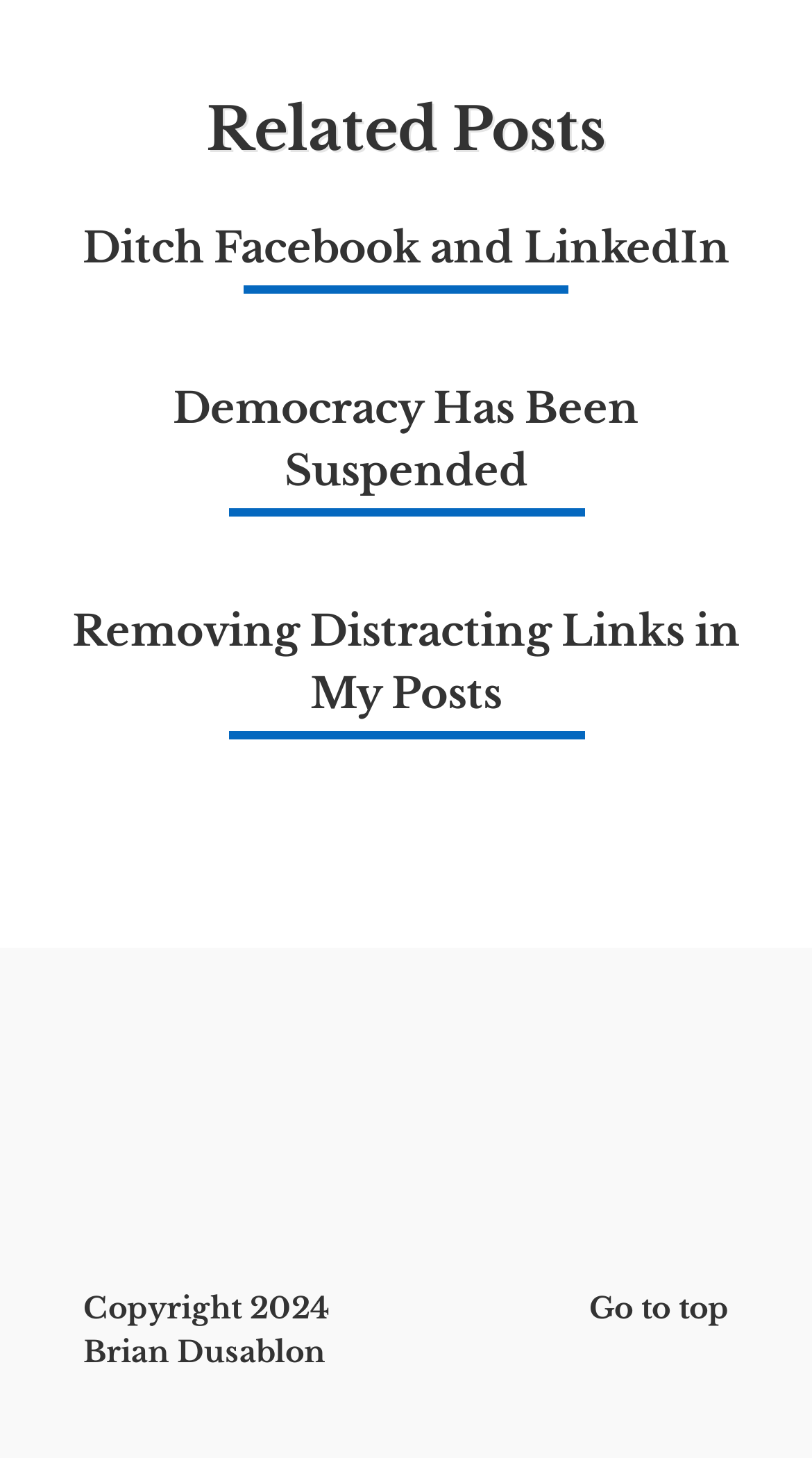What is the purpose of the 'Go to top' link?
Observe the image and answer the question with a one-word or short phrase response.

To scroll to the top of the page